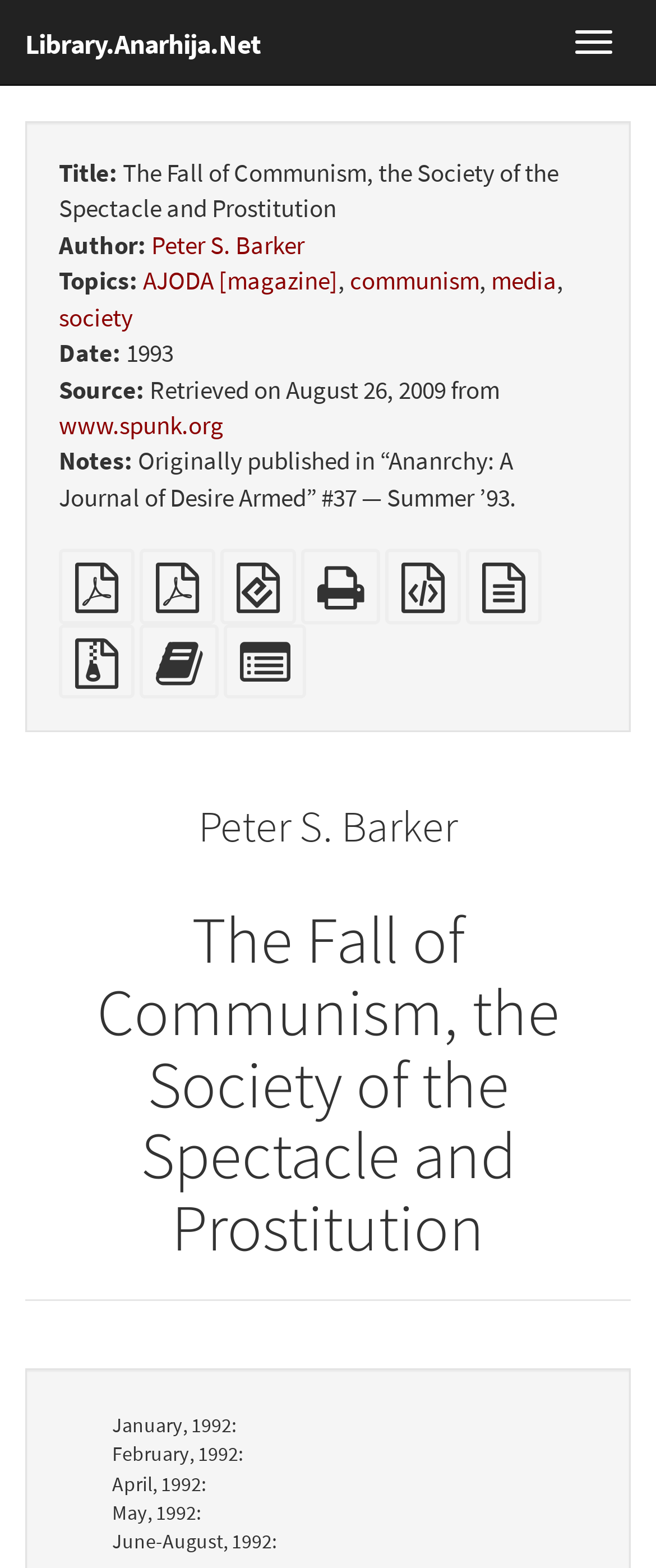Describe all the key features and sections of the webpage thoroughly.

This webpage is about an article titled "The Fall of Communism, the Society of the Spectacle and Prostitution" written by Peter S. Barker in 1993. At the top, there is a button to toggle navigation and a link to the website's homepage, Library.Anarhija.Net. 

Below the title, there is a section with metadata about the article, including the author, topics, date, and source. The topics listed are AJODA [magazine], communism, media, and society. The source is mentioned as "Retrieved on August 26, 2009 from www.spunk.org". 

There is a note stating that the article was originally published in “Ananrchy: A Journal of Desire Armed” #37 — Summer ’93. 

Underneath, there are several links to download the article in different formats, such as Plain PDF, Booklet, EPUB, Standalone HTML, XeLaTeX source, plain text source, and Source files with attachments. There are also links to add the text to a bookbuilder or select individual parts for the bookbuilder.

On the right side of the page, there are two headings, one with the author's name and the other with the article title. At the bottom of the page, there are several links to other articles or publications, dated from January 1992 to June-August 1992.